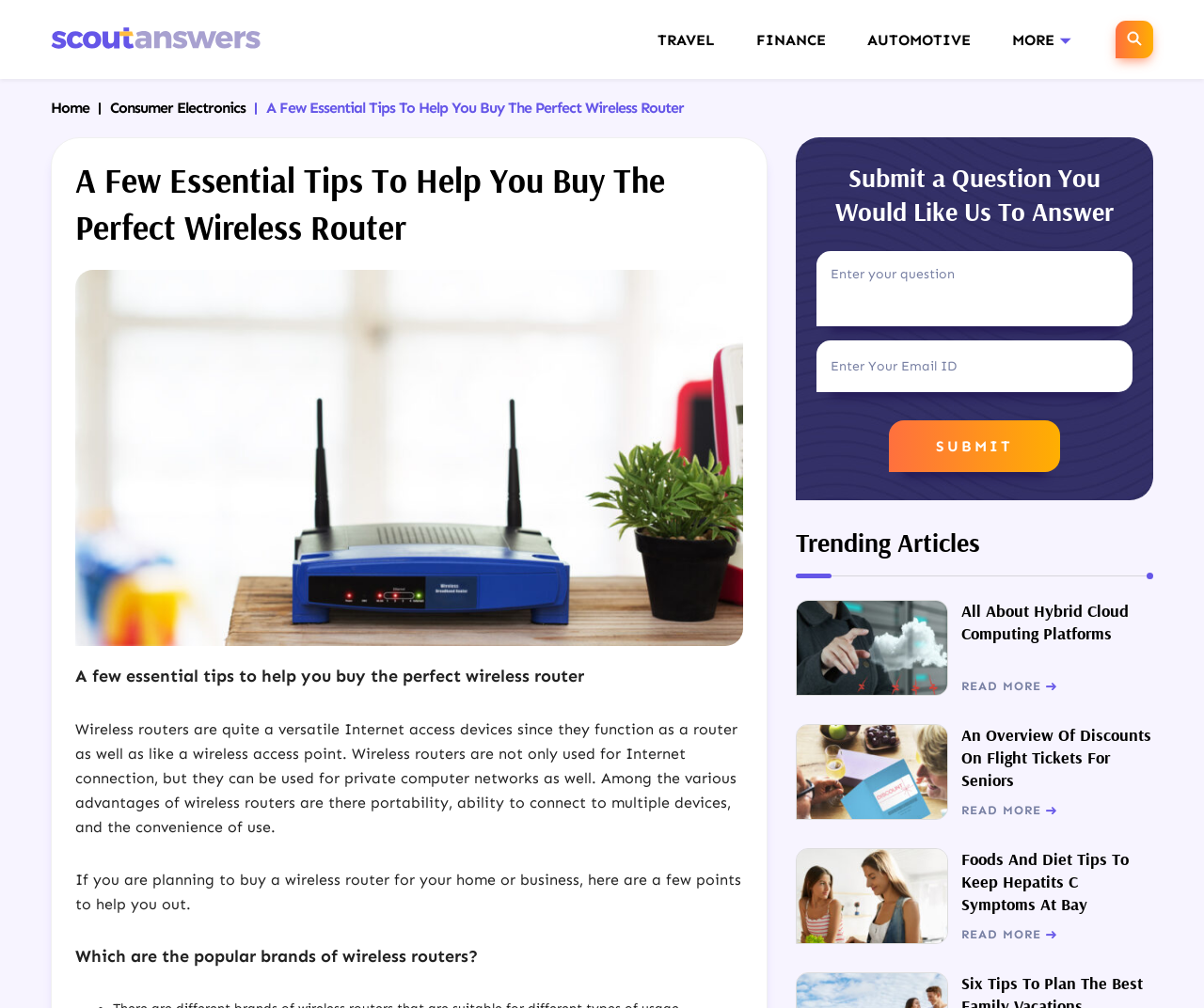Summarize the webpage with intricate details.

The webpage is a blog or article page with a focus on technology and lifestyle topics. At the top, there is a search bar and a navigation menu with links to various categories such as Travel, Finance, Automotive, and more. 

Below the navigation menu, there is a prominent heading that reads "A Few Essential Tips To Help You Buy The Perfect Wireless Router" accompanied by an image. The article discusses the benefits and uses of wireless routers, and provides tips for buying the perfect one. The text is divided into paragraphs, with headings and subheadings that break up the content.

On the right side of the page, there is a section titled "Submit a Question You Would Like Us To Answer" where users can enter their question and email ID to submit a query. Below this section, there is a "Trending Articles" section that lists three articles with headings and images, including "All About Hybrid Cloud Computing Platforms", "An Overview Of Discounts On Flight Tickets For Seniors", and "Foods And Diet Tips To Keep Hepatits C Symptoms At Bay".